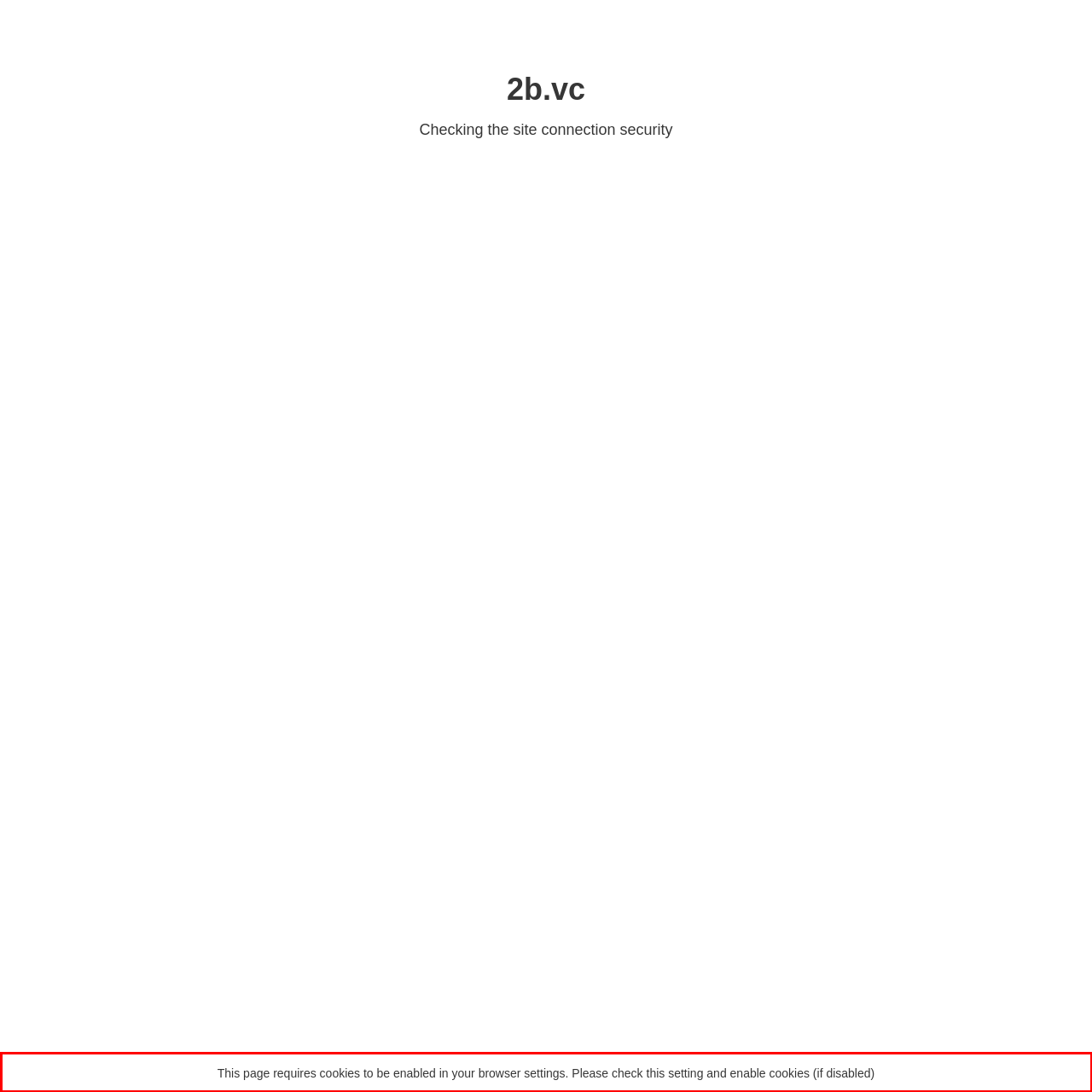Analyze the screenshot of the webpage that features a red bounding box and recognize the text content enclosed within this red bounding box.

This page requires cookies to be enabled in your browser settings. Please check this setting and enable cookies (if disabled)